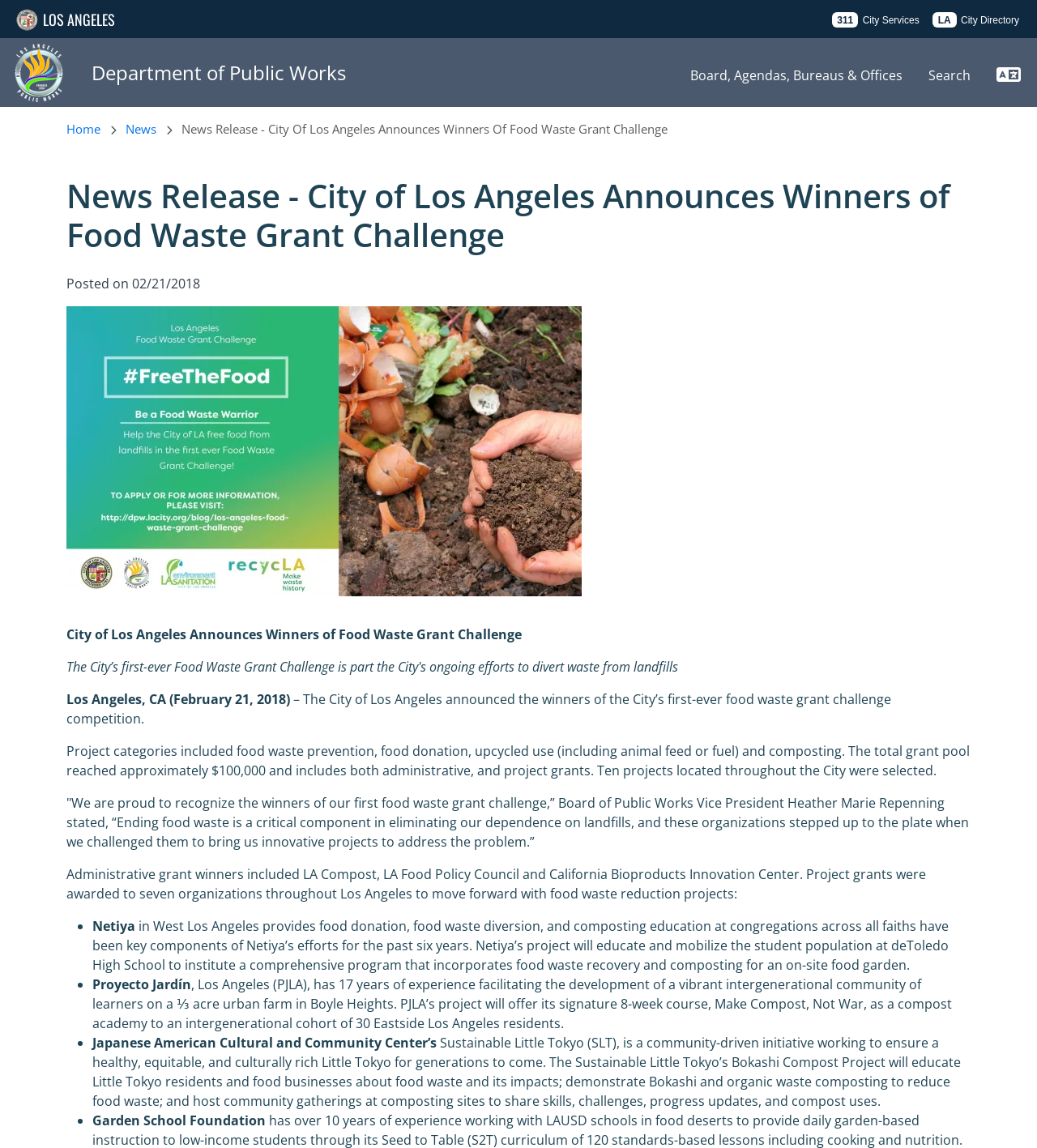Summarize the webpage with intricate details.

The webpage is a news release from the City of Los Angeles, announcing the winners of the Food Waste Grant Challenge. At the top of the page, there is a header section with links to "City Services", "City Directory", and a search bar. Below the header, there is a banner with links to the "Home" page, "Department of Public Works", and a "breadcrumb" navigation menu.

The main content of the page is a news article with a heading that reads "News Release - City of Los Angeles Announces Winners of Food Waste Grant Challenge". The article is dated February 21, 2018, and features an image related to the Food Waste Grant Challenge. The text of the article is divided into several paragraphs, with the first paragraph introducing the winners of the grant challenge.

The article then lists the winners of the administrative grants, including LA Compost, LA Food Policy Council, and California Bioproducts Innovation Center. Following this, there is a list of seven project grant winners, each with a brief description of their project. The list includes organizations such as Netiya, Proyecto Jardín, Japanese American Cultural and Community Center’s Sustainable Little Tokyo, and Garden School Foundation.

Throughout the page, there are several links to other pages, including the "Home" page, "News" page, and "Department of Public Works" page. The overall layout of the page is clean and easy to navigate, with clear headings and concise text.